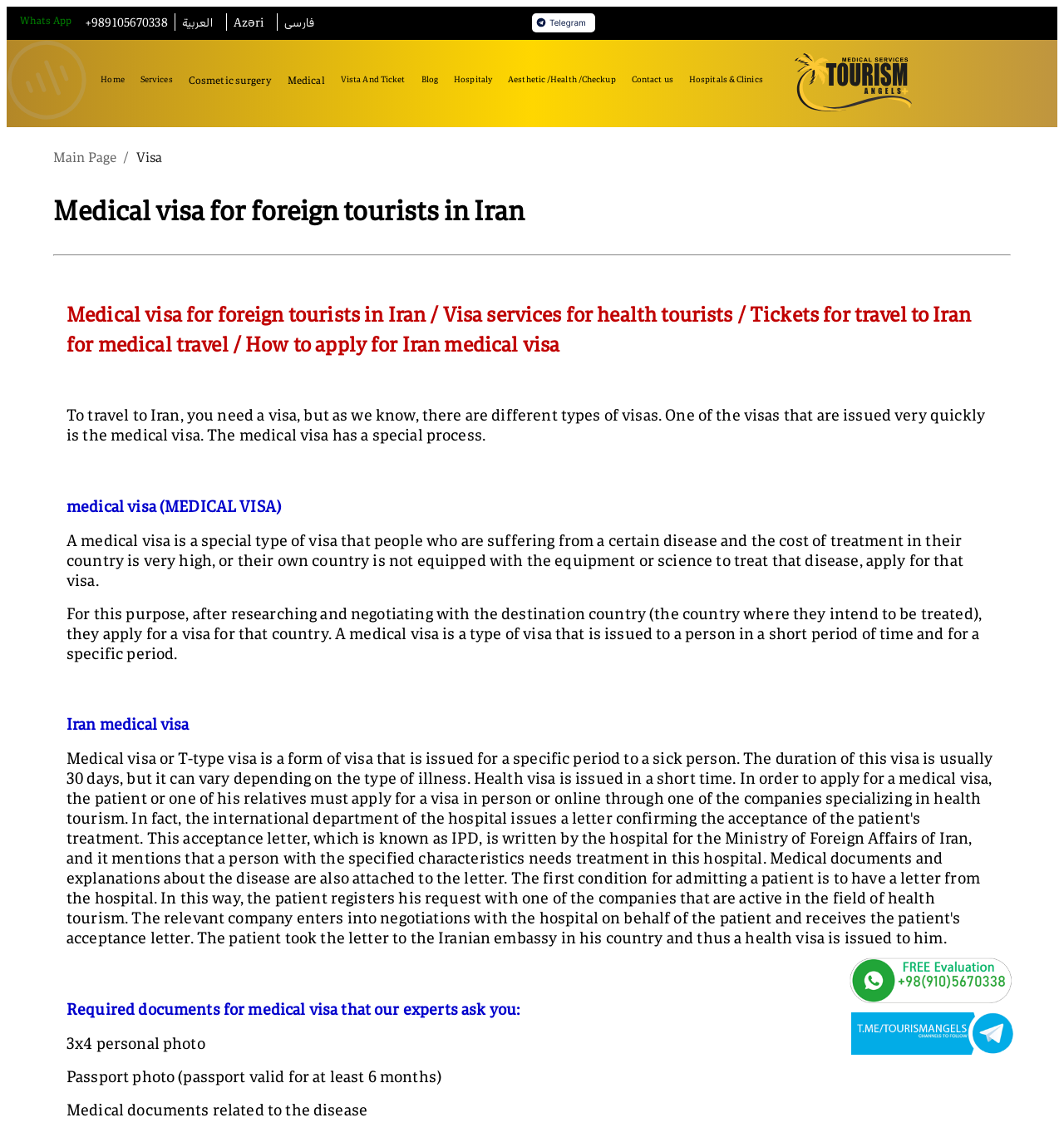Please pinpoint the bounding box coordinates for the region I should click to adhere to this instruction: "Click Home link".

[0.095, 0.064, 0.117, 0.075]